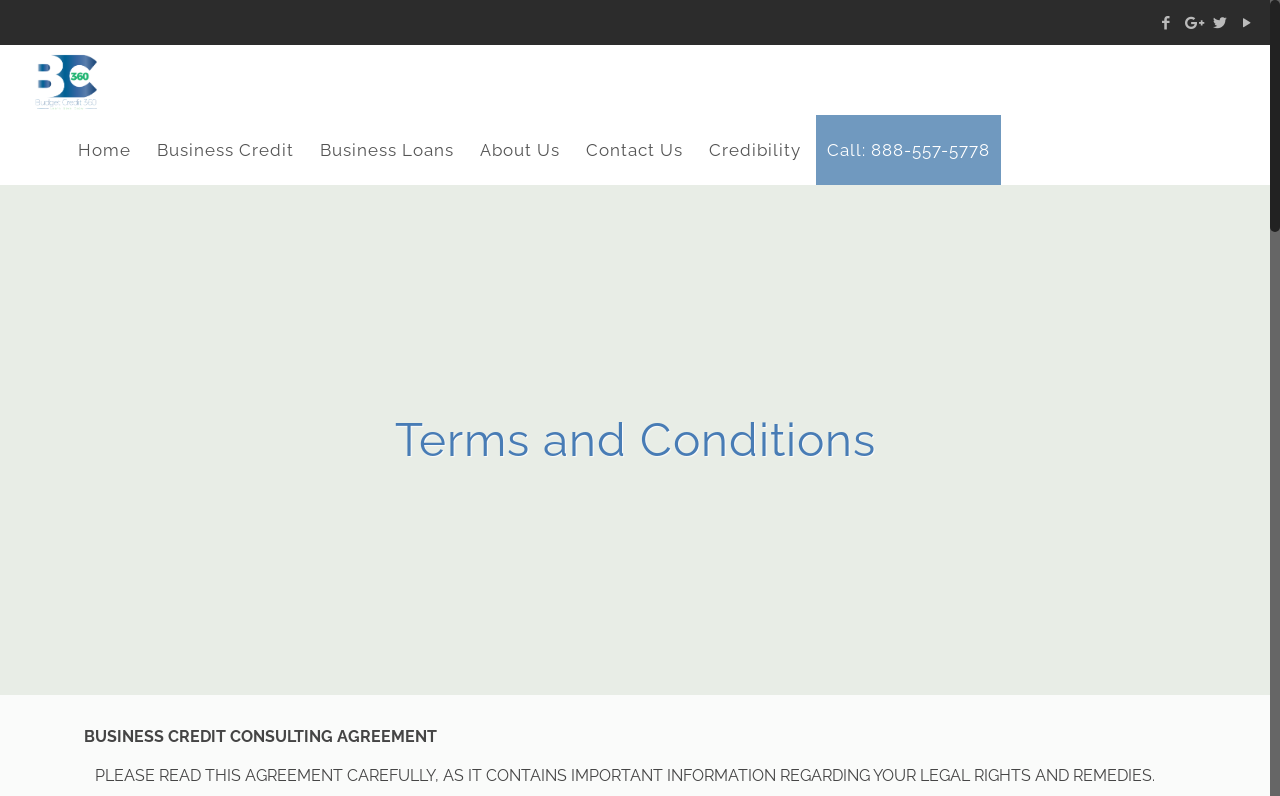How many social media links are at the top right corner?
Refer to the image and offer an in-depth and detailed answer to the question.

I found the social media links by looking at the links at the top right corner of the page, and I saw four links with icons '', '', '', and '', which are commonly used social media icons.